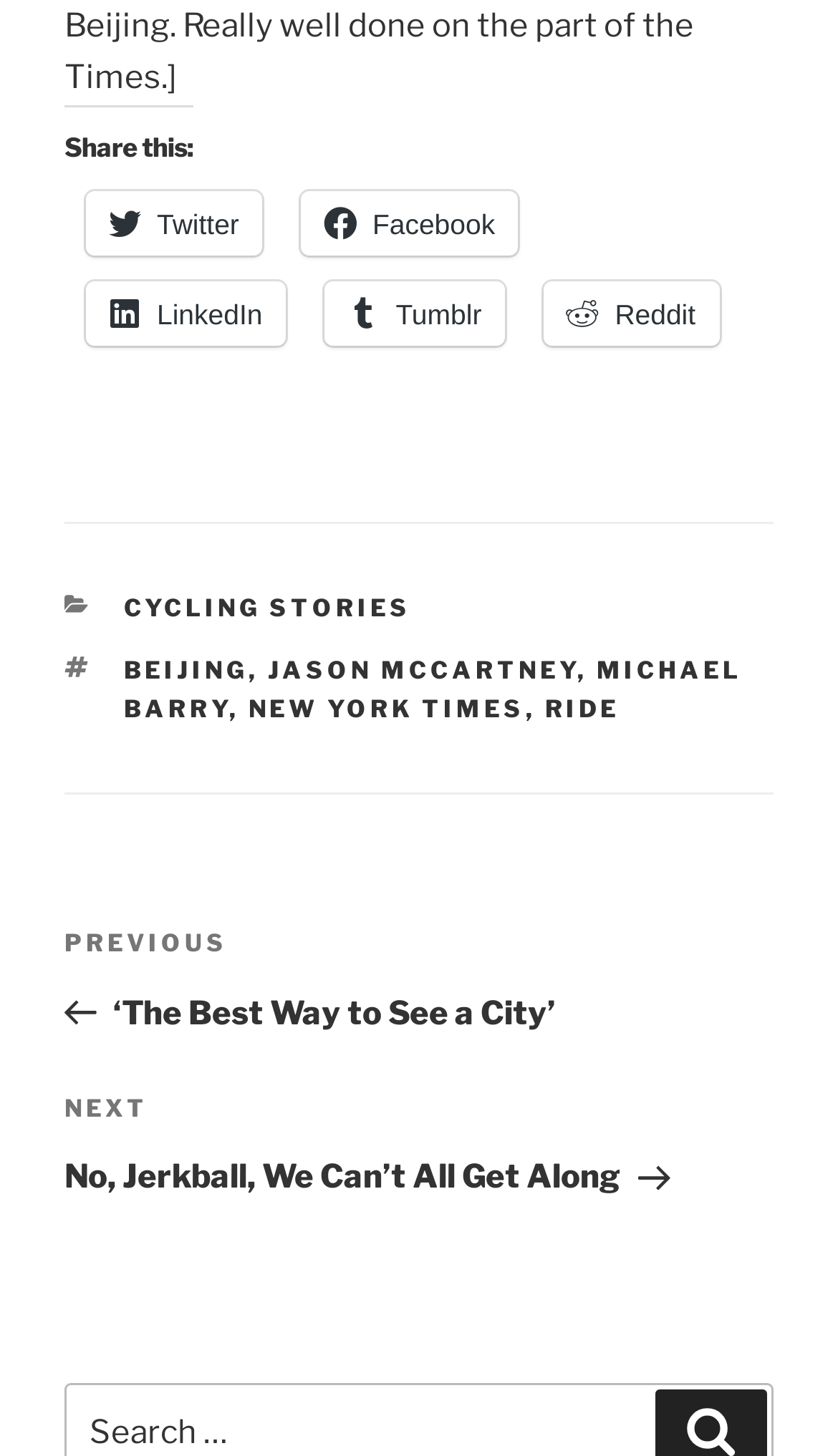Please find the bounding box coordinates of the clickable region needed to complete the following instruction: "Go to cycling stories". The bounding box coordinates must consist of four float numbers between 0 and 1, i.e., [left, top, right, bottom].

[0.147, 0.407, 0.491, 0.427]